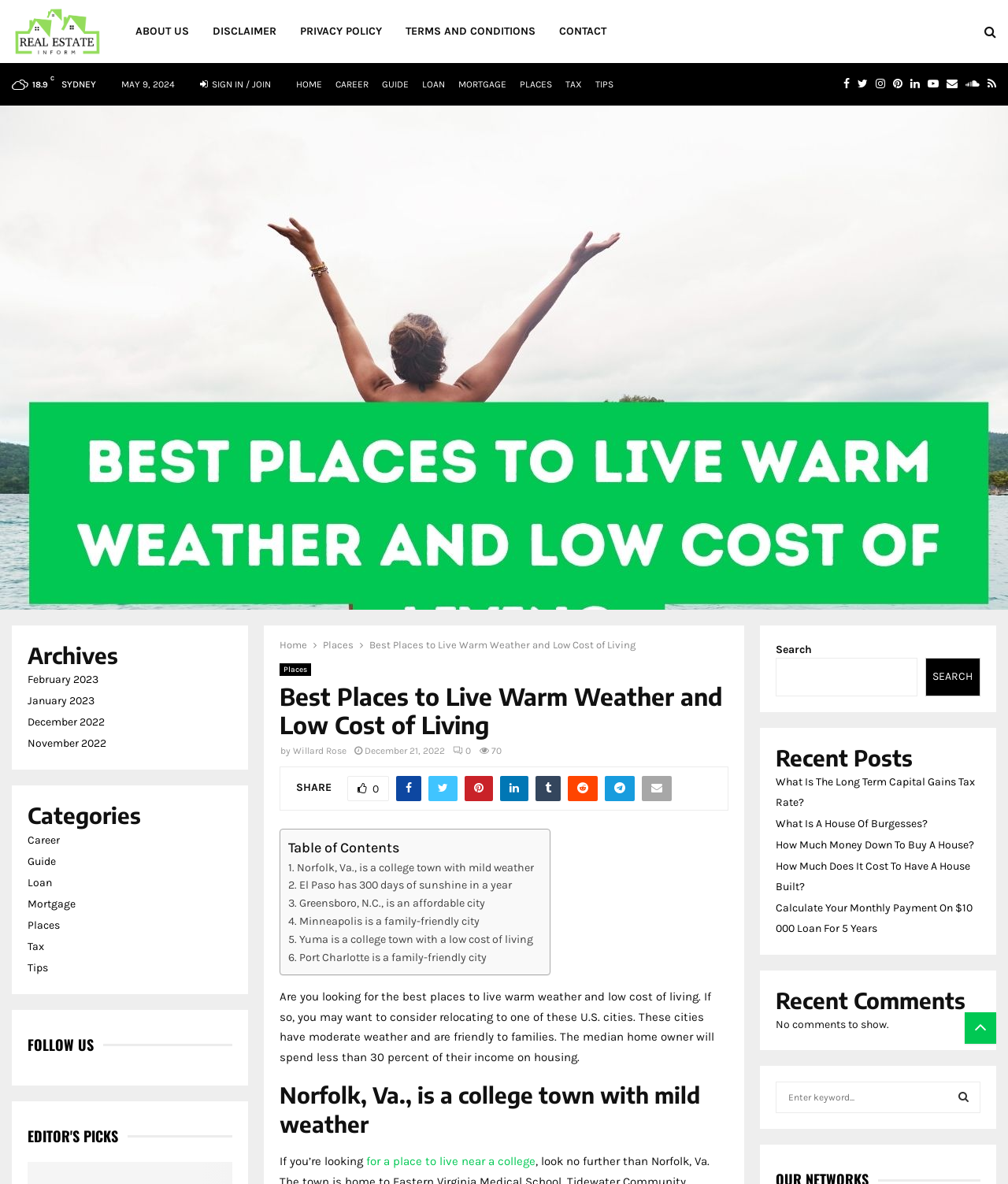With reference to the image, please provide a detailed answer to the following question: How many cities are mentioned in the article?

I read the article and counted the number of cities mentioned. There are 7 cities mentioned, including Norfolk, Va., El Paso, Greensboro, N.C., Minneapolis, Yuma, and Port Charlotte.